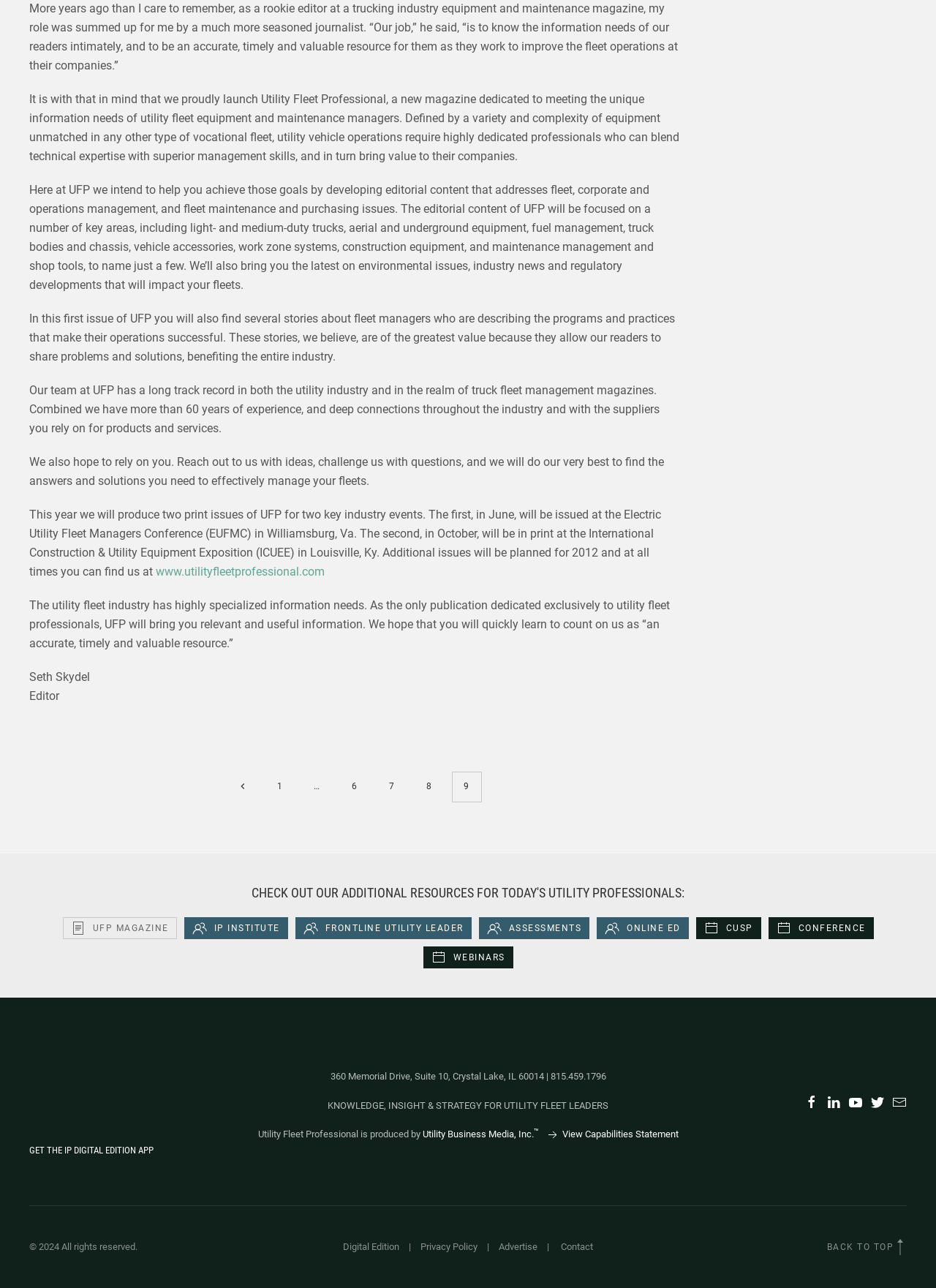Show the bounding box coordinates of the element that should be clicked to complete the task: "Click on the link to Utility Fleet Professional magazine".

[0.166, 0.438, 0.347, 0.449]